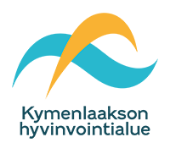What does the logo reflect?
Offer a detailed and exhaustive answer to the question.

This visual representation of the logo reflects the organization’s focus on promoting health and wellness within the Kymenlaakso region, which is the core commitment of Kymenlaakson hyvinvointialue.